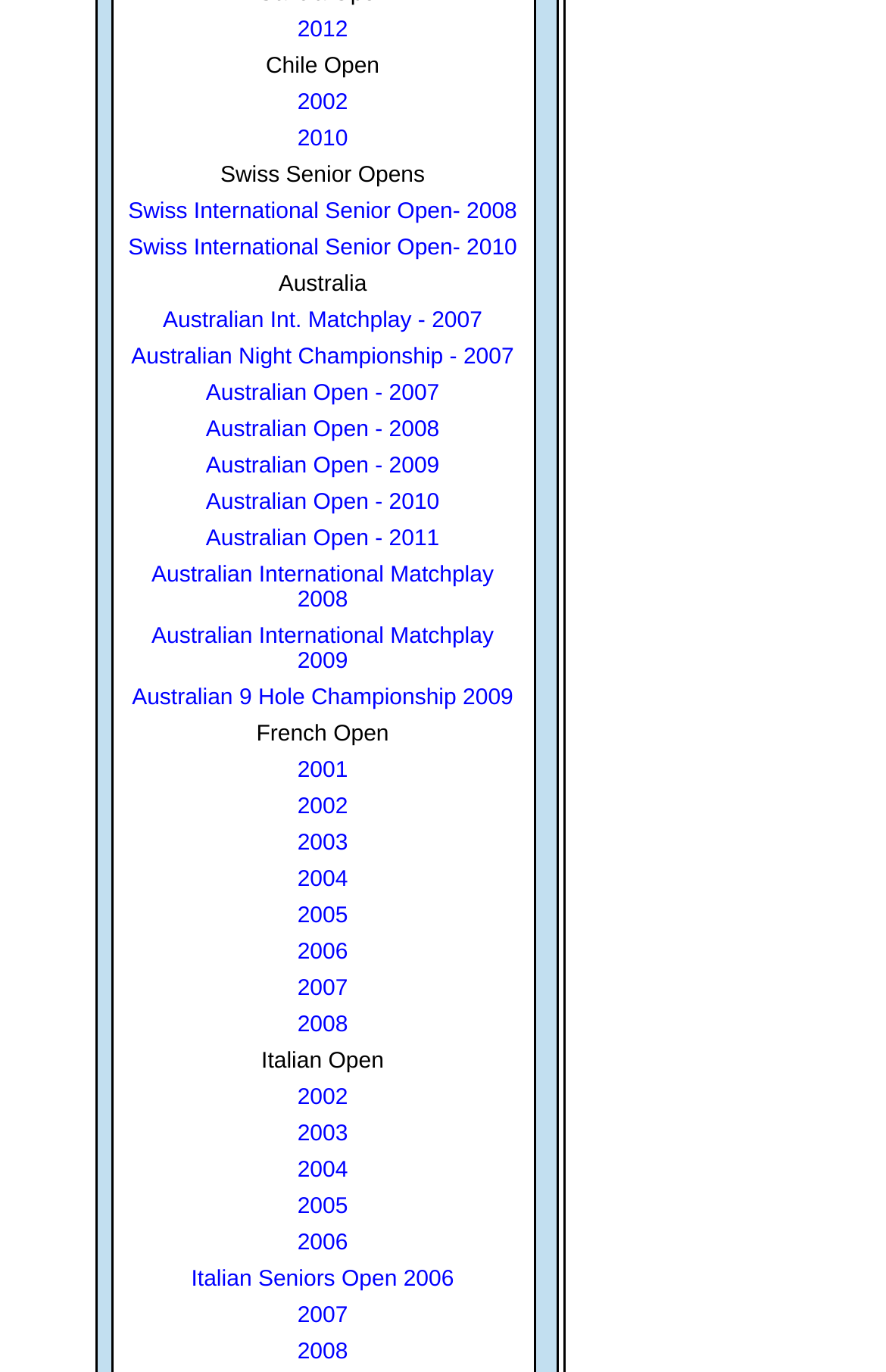How many Australian Open tournaments are listed?
Using the image as a reference, give an elaborate response to the question.

The webpage lists several Australian Open tournaments, including 2007, 2008, 2009, 2010, and 2011. These can be found in the headings 'Australian Open - 2007', 'Australian Open - 2008', 'Australian Open - 2009', 'Australian Open - 2010', and 'Australian Open - 2011', which are located in the middle of the webpage.